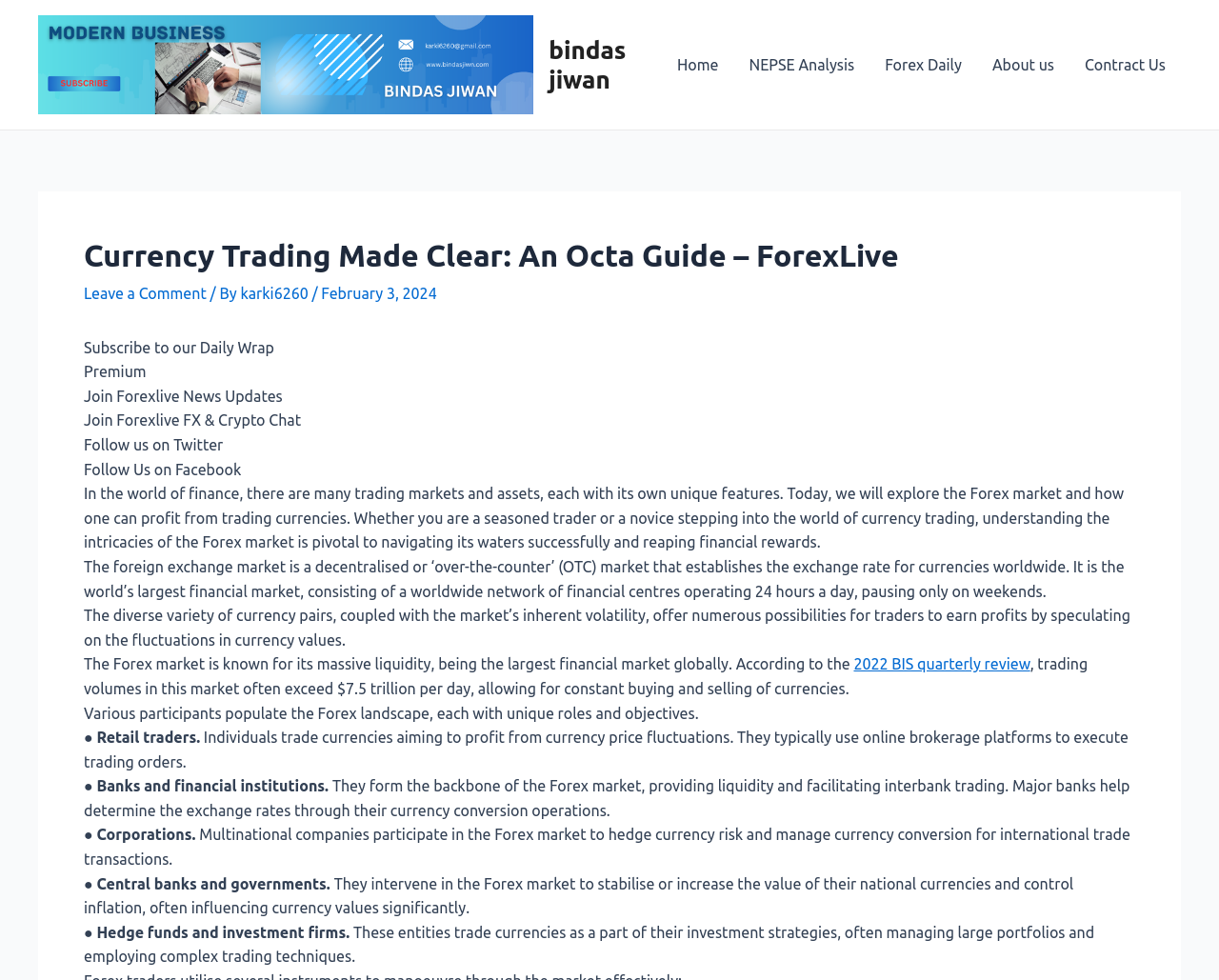Kindly determine the bounding box coordinates for the area that needs to be clicked to execute this instruction: "Click on the 'Home' link".

[0.543, 0.032, 0.602, 0.101]